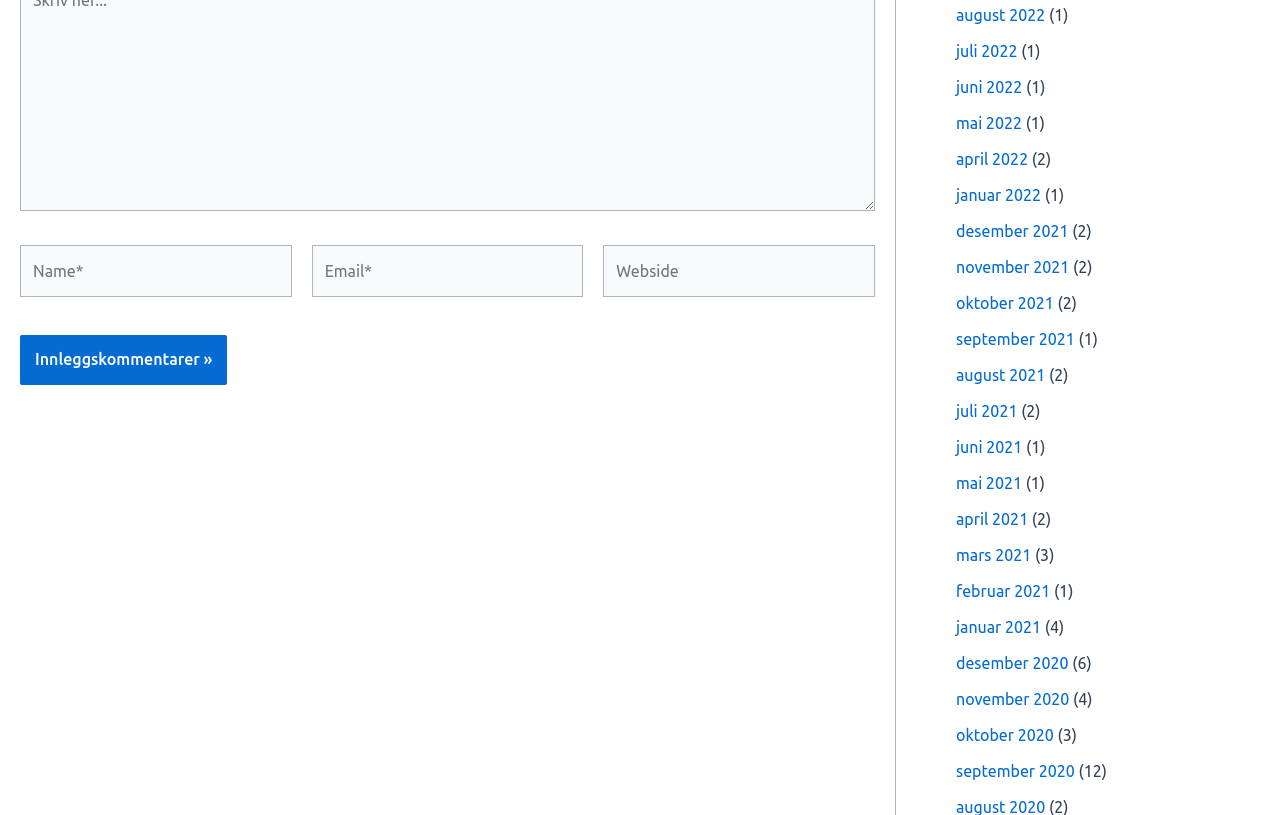Provide the bounding box coordinates of the section that needs to be clicked to accomplish the following instruction: "Input your email."

[0.243, 0.301, 0.456, 0.365]